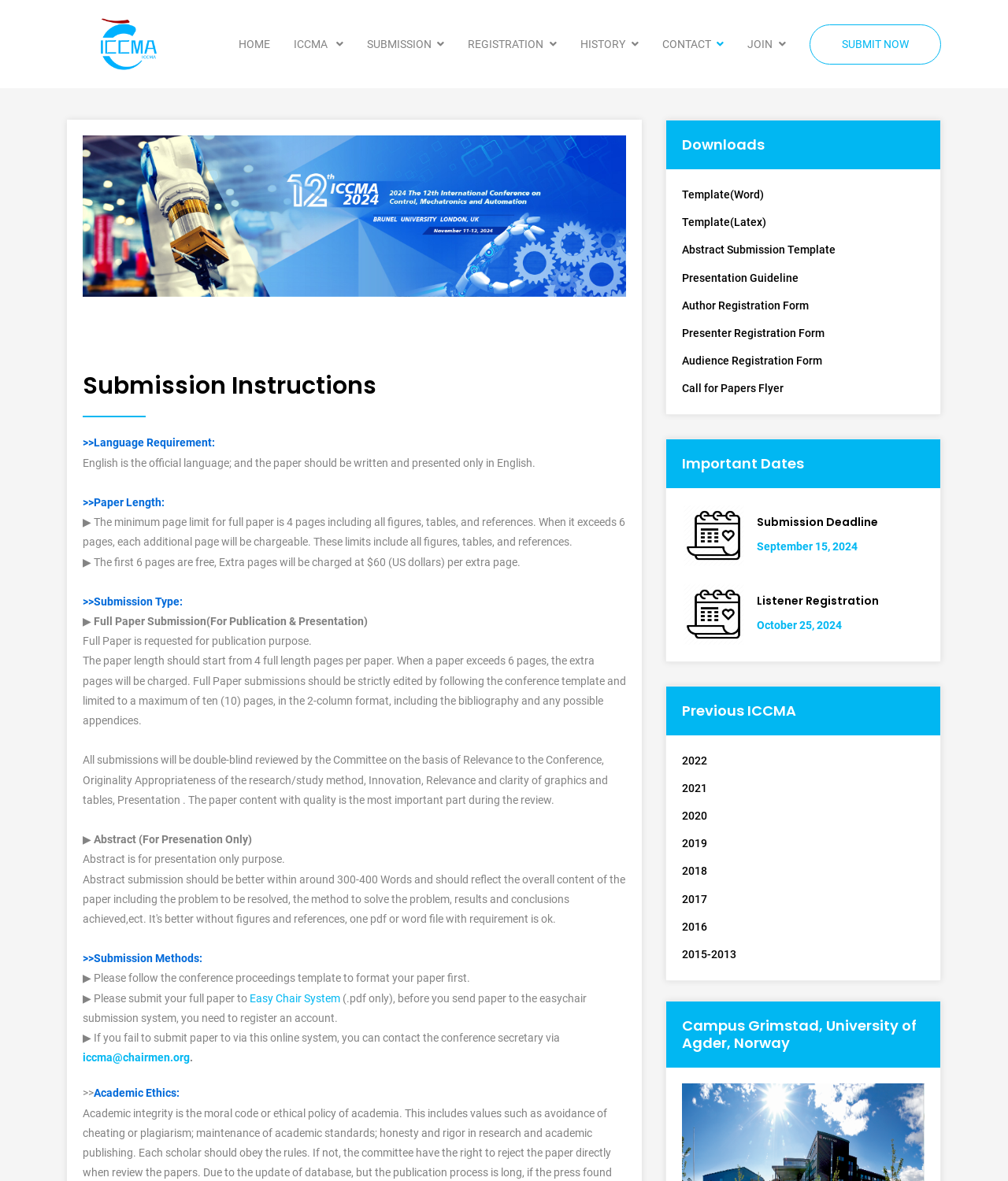How many pages are free for full paper submission?
From the details in the image, provide a complete and detailed answer to the question.

Under the 'Submission Instructions' section, it is mentioned that 'The first 6 pages are free, Extra pages will be charged at $60 (US dollars) per extra page.'